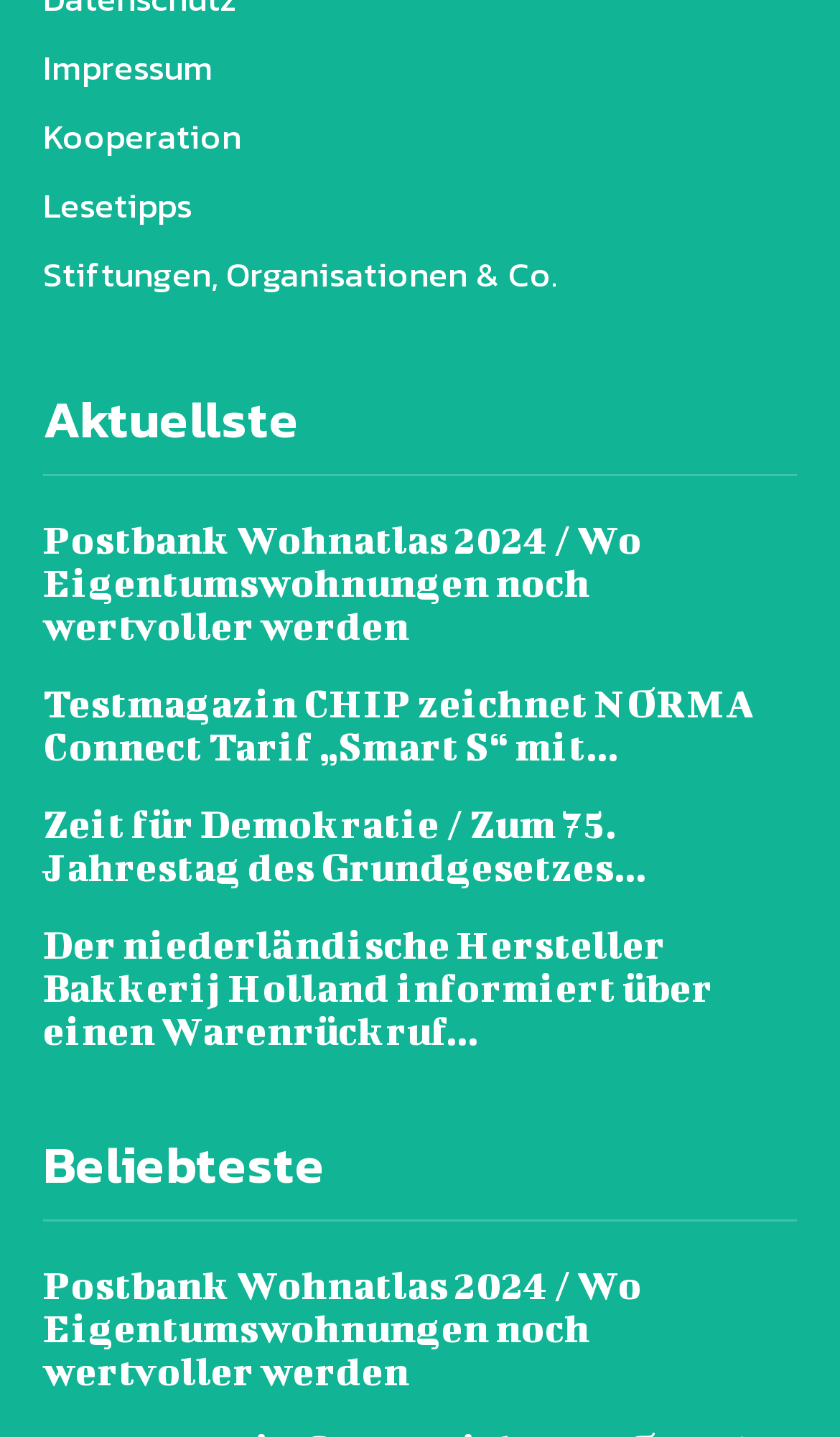Please identify the bounding box coordinates of the clickable element to fulfill the following instruction: "Read the latest news about Postbank Wohnatlas 2024". The coordinates should be four float numbers between 0 and 1, i.e., [left, top, right, bottom].

[0.051, 0.361, 0.949, 0.451]